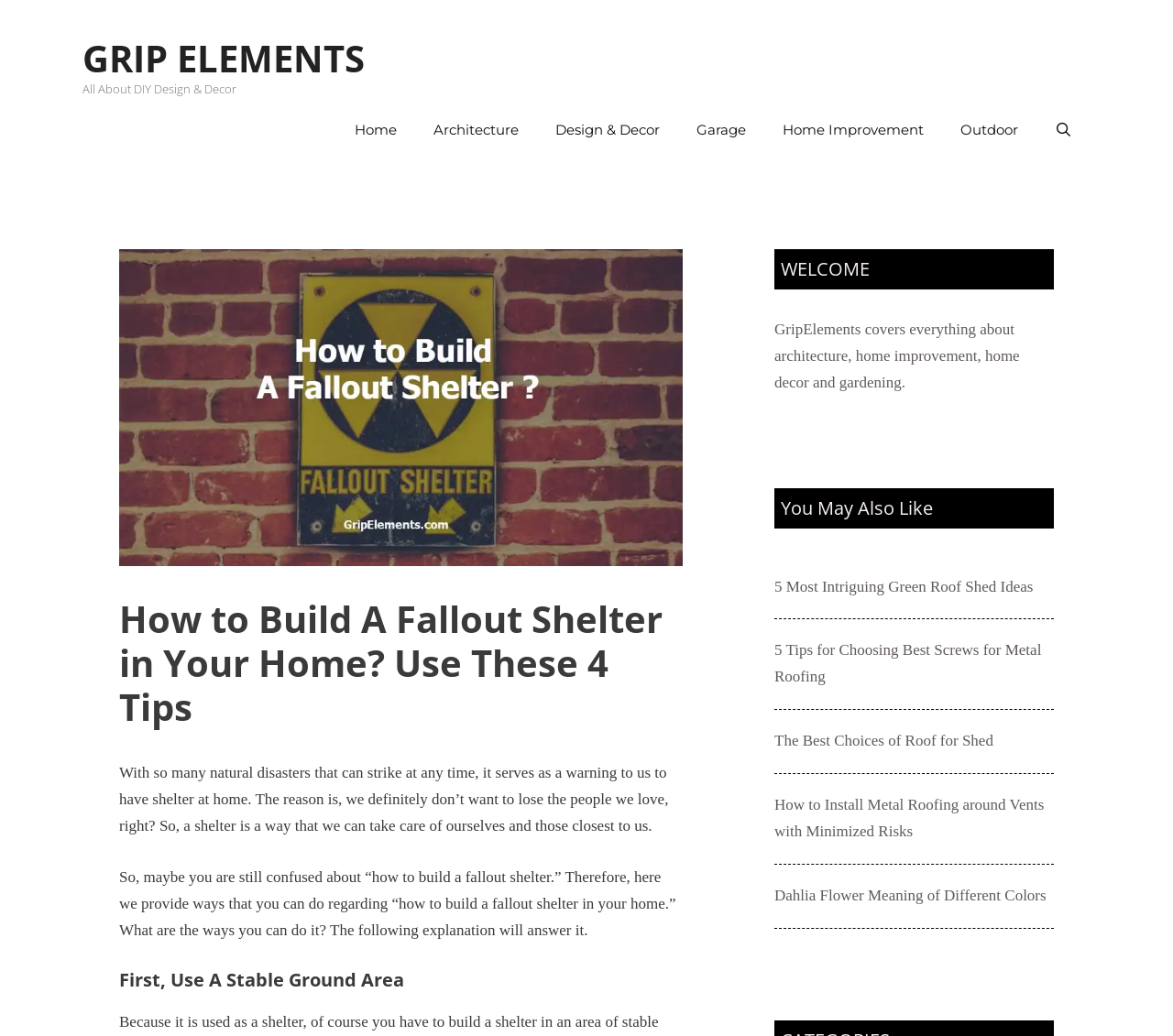What is the purpose of having a shelter at home?
Using the screenshot, give a one-word or short phrase answer.

To take care of ourselves and loved ones